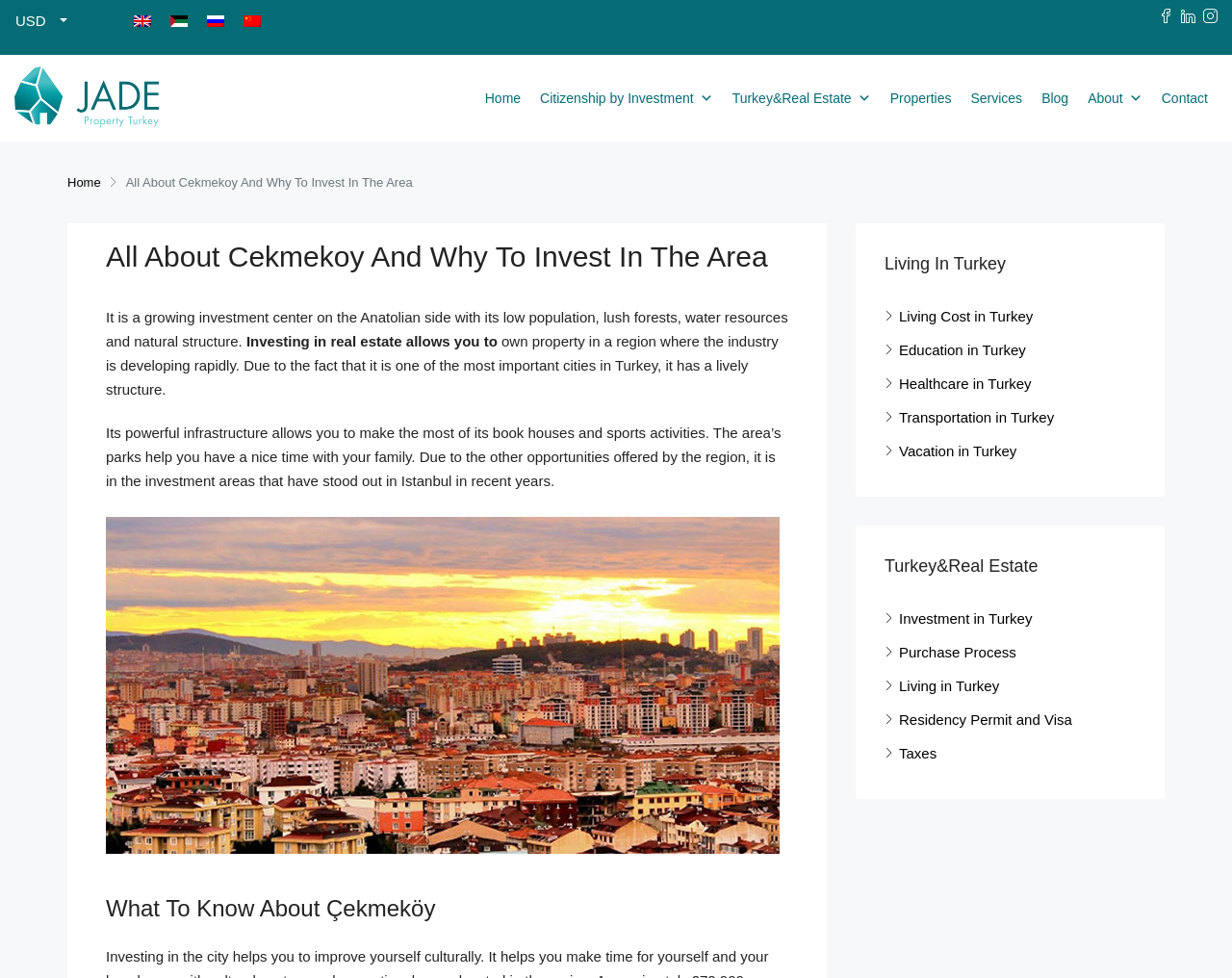Can you show the bounding box coordinates of the region to click on to complete the task described in the instruction: "Learn about Investment in Turkey"?

[0.718, 0.624, 0.838, 0.641]